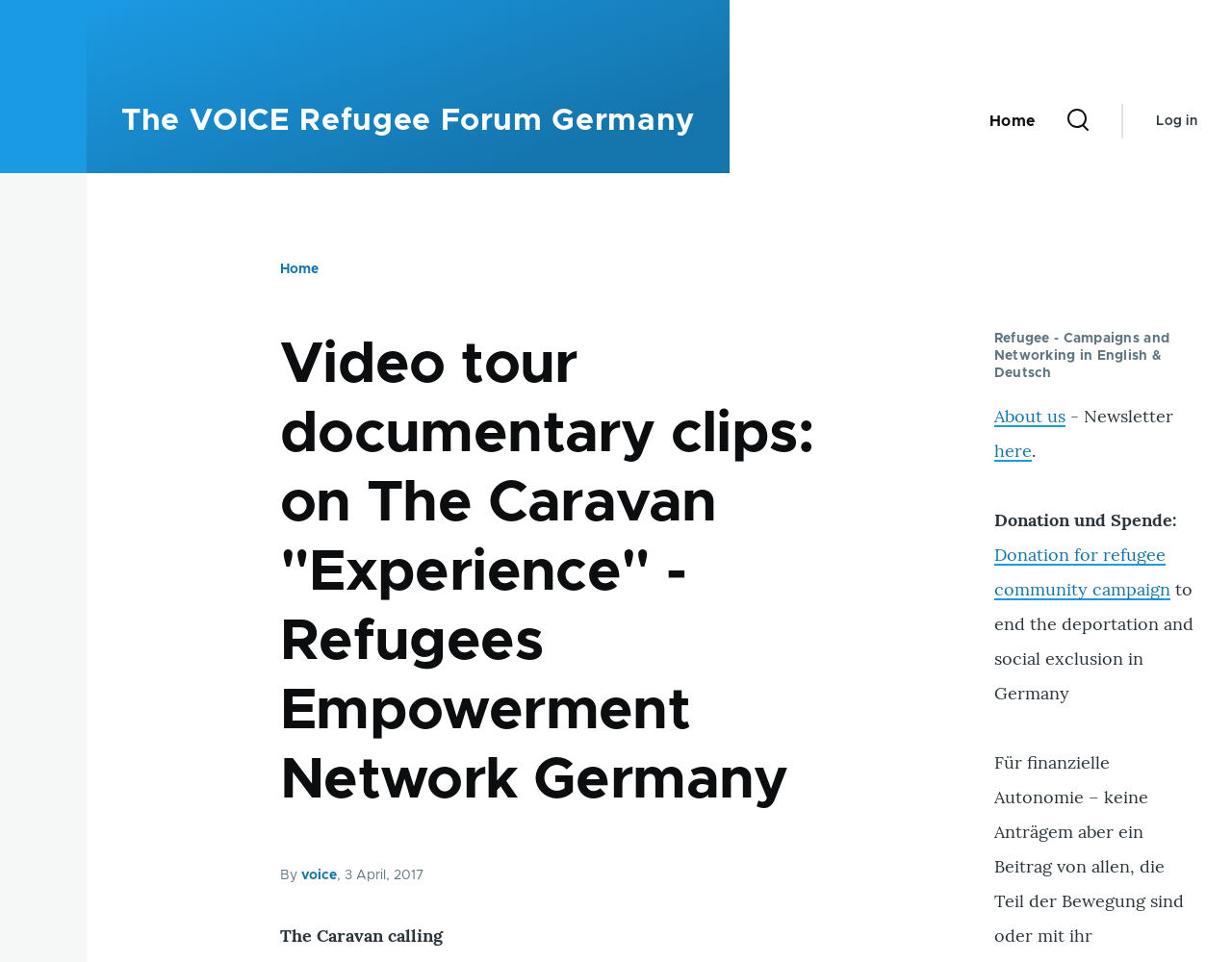Answer the following query with a single word or phrase:
What is the name of the refugee forum?

The VOICE Refugee Forum Germany